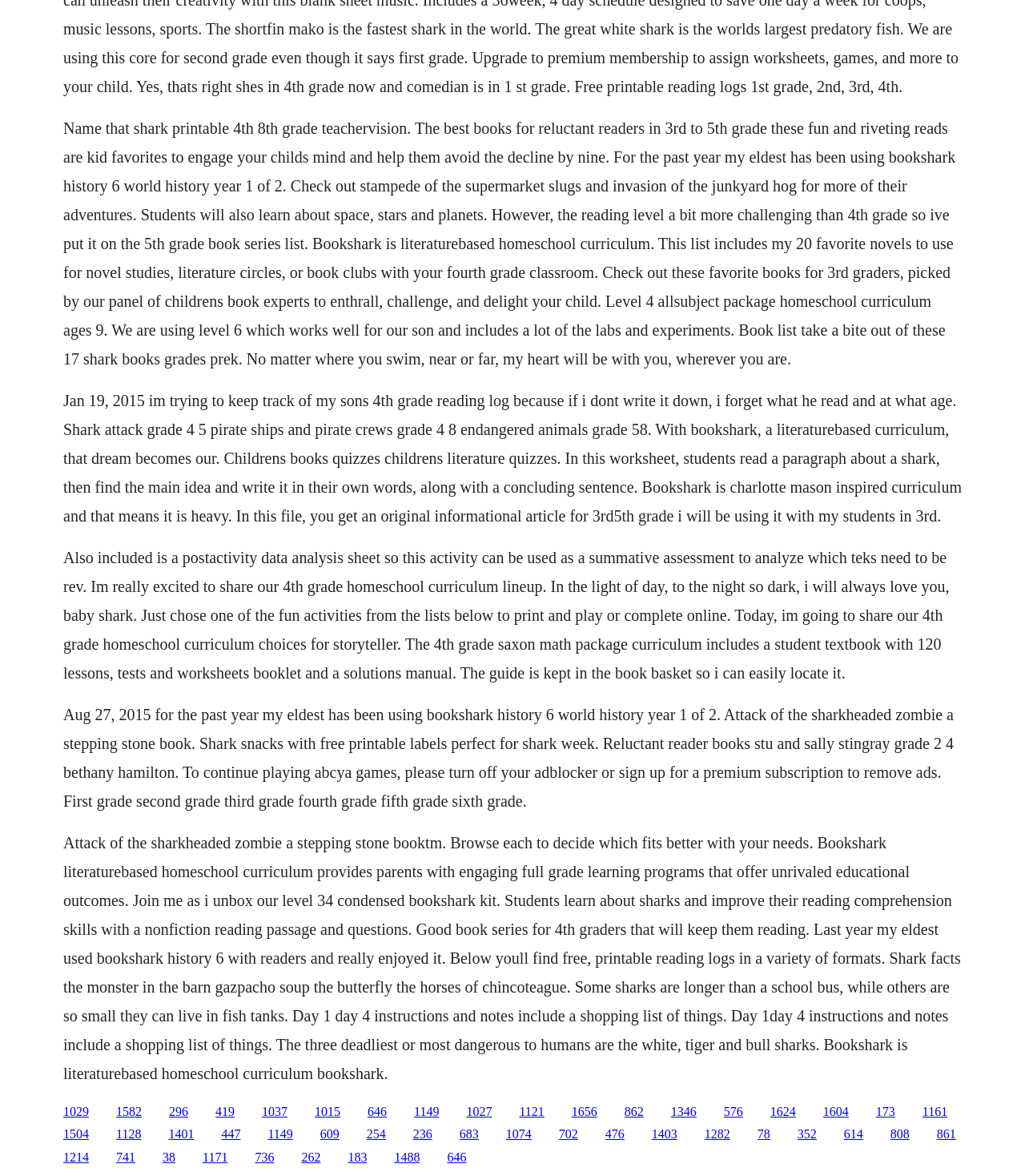Find the bounding box coordinates of the clickable area required to complete the following action: "Click on the link '1029'".

[0.062, 0.939, 0.087, 0.951]